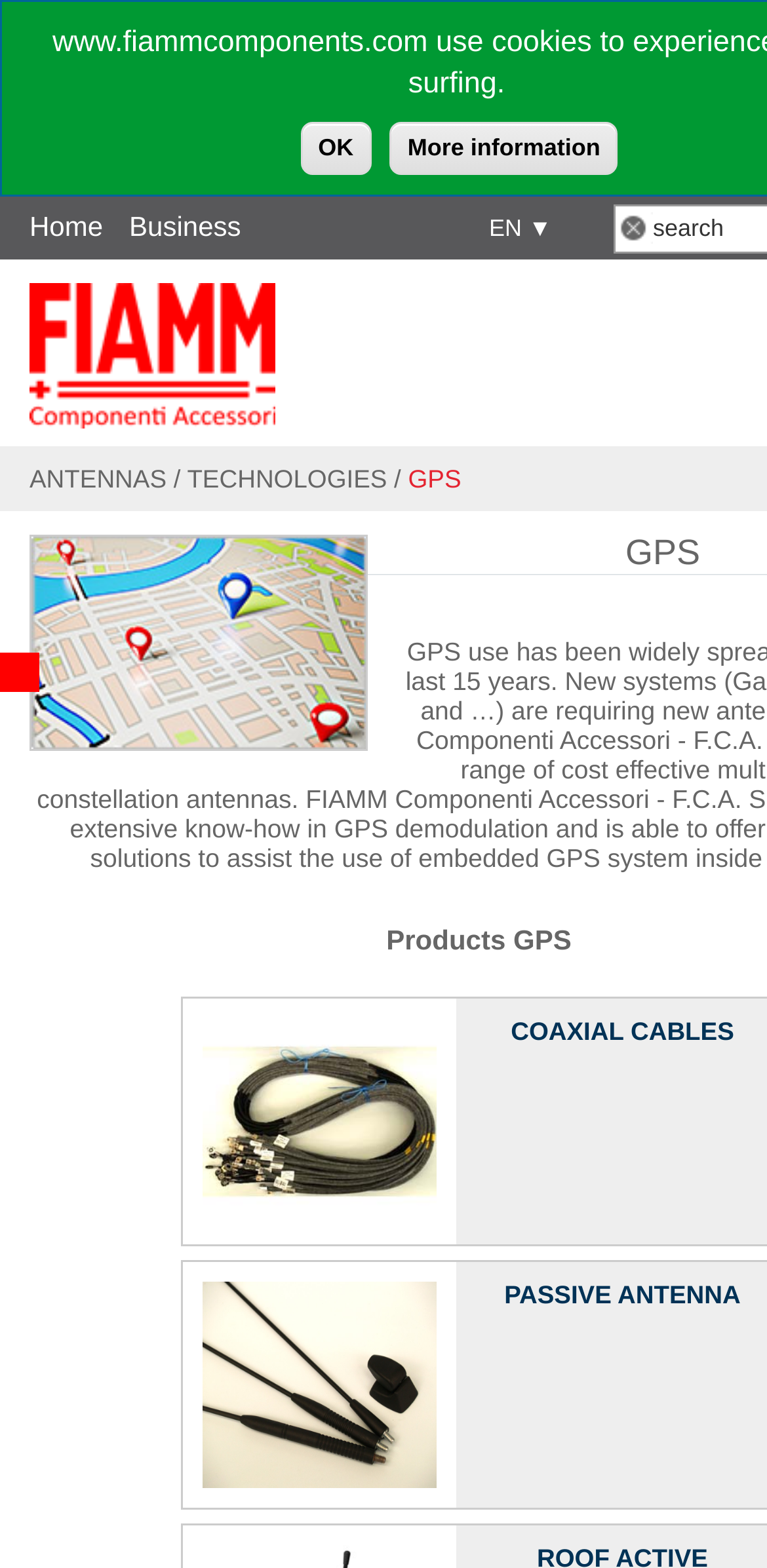Identify the bounding box coordinates necessary to click and complete the given instruction: "get more information".

[0.508, 0.078, 0.806, 0.112]